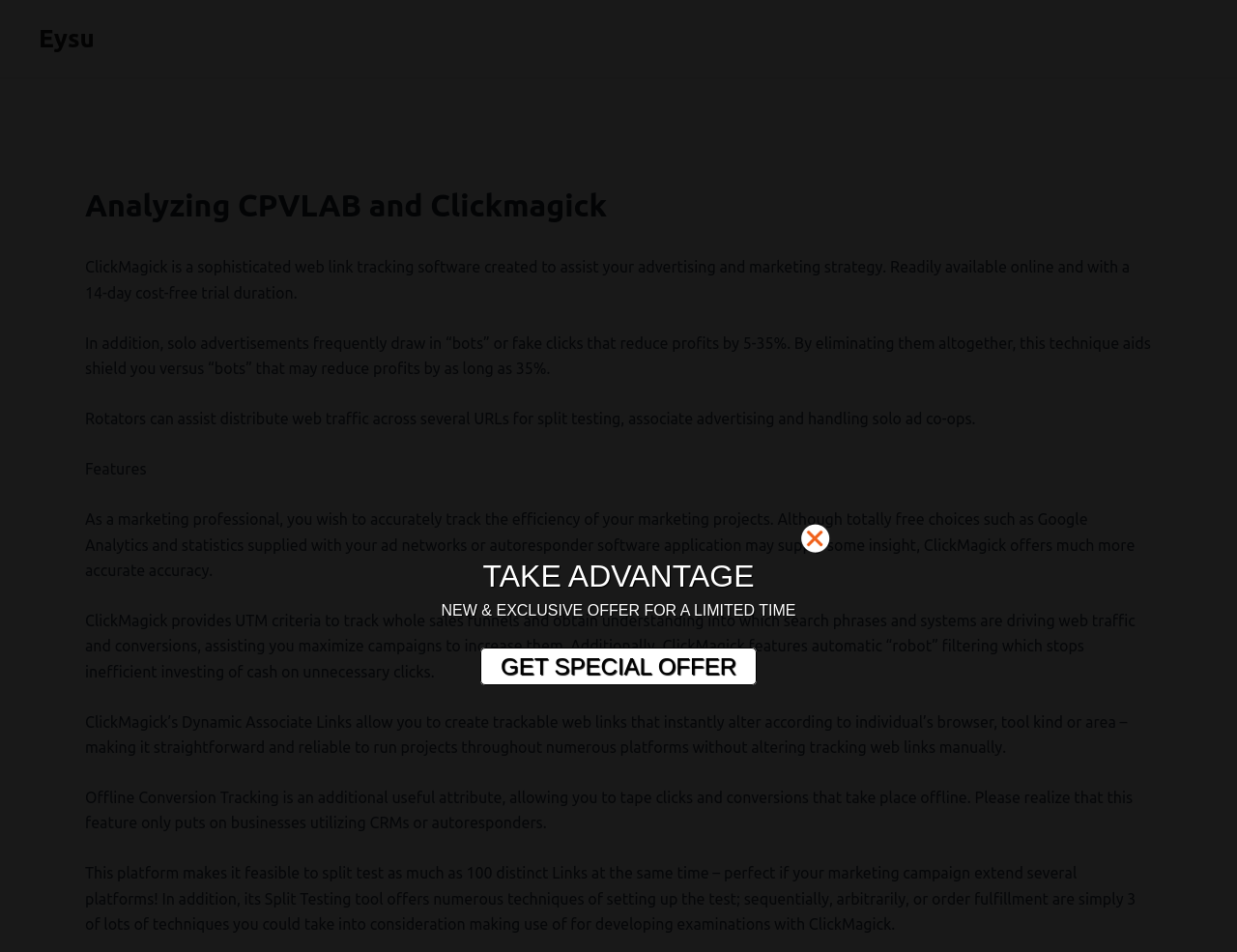Please reply to the following question with a single word or a short phrase:
What is the purpose of ClickMagick's Dynamic Associate Links?

create trackable web links